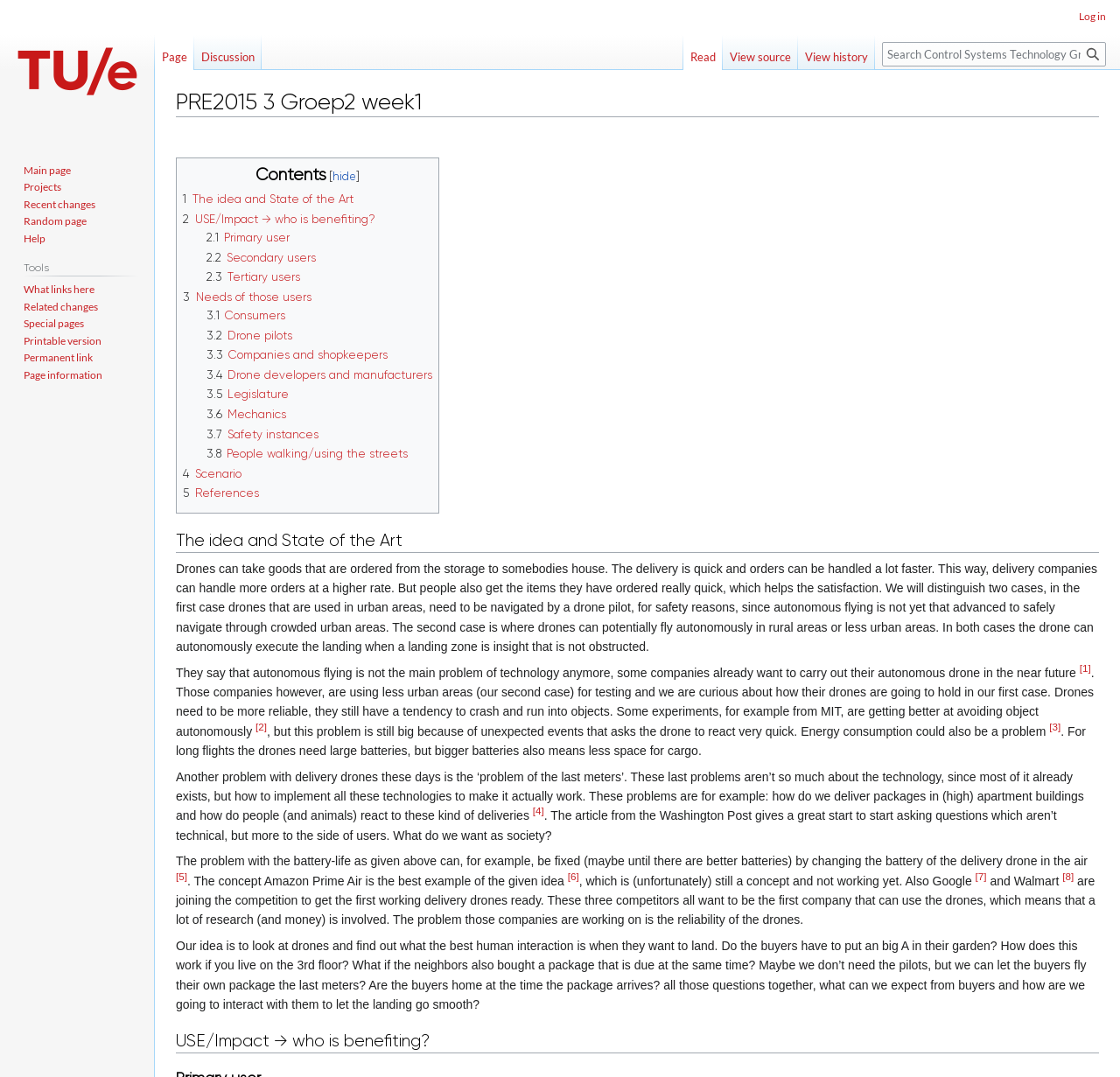Please give a concise answer to this question using a single word or phrase: 
What is the main topic of this webpage?

Control Systems Technology Group